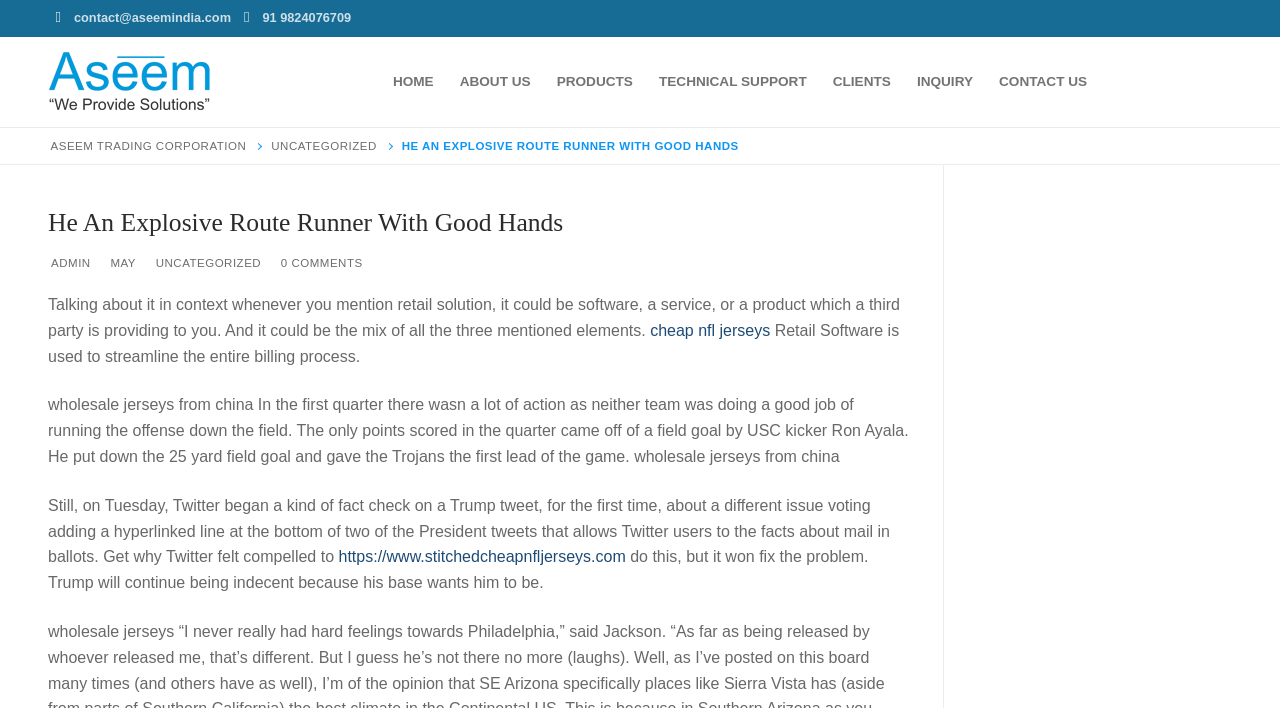Please find the bounding box coordinates of the section that needs to be clicked to achieve this instruction: "Click on the Logo".

[0.038, 0.07, 0.166, 0.161]